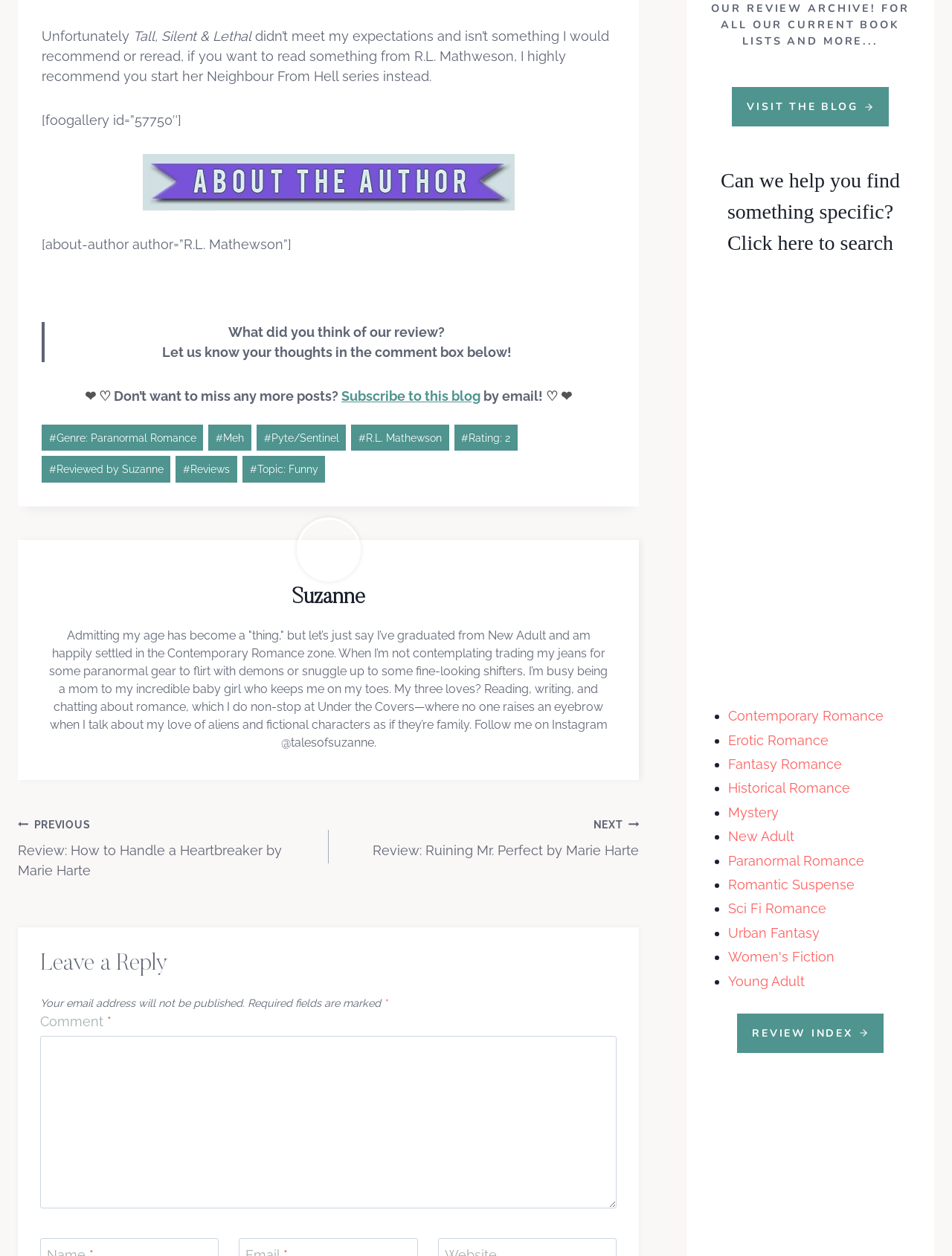Please find the bounding box coordinates for the clickable element needed to perform this instruction: "Subscribe to this blog".

[0.359, 0.309, 0.505, 0.321]